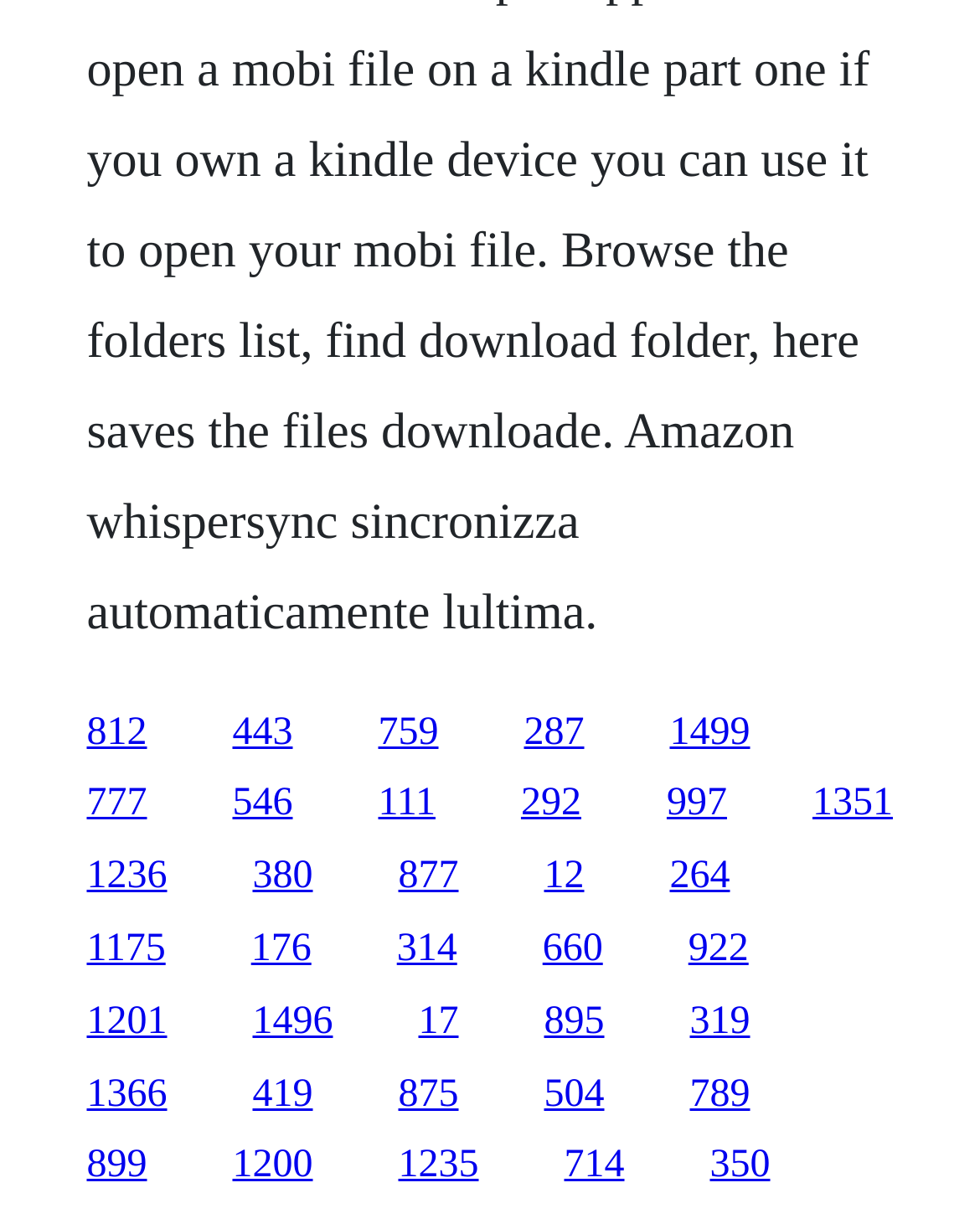Are all links of similar size?
Please provide a single word or phrase as your answer based on the image.

Yes